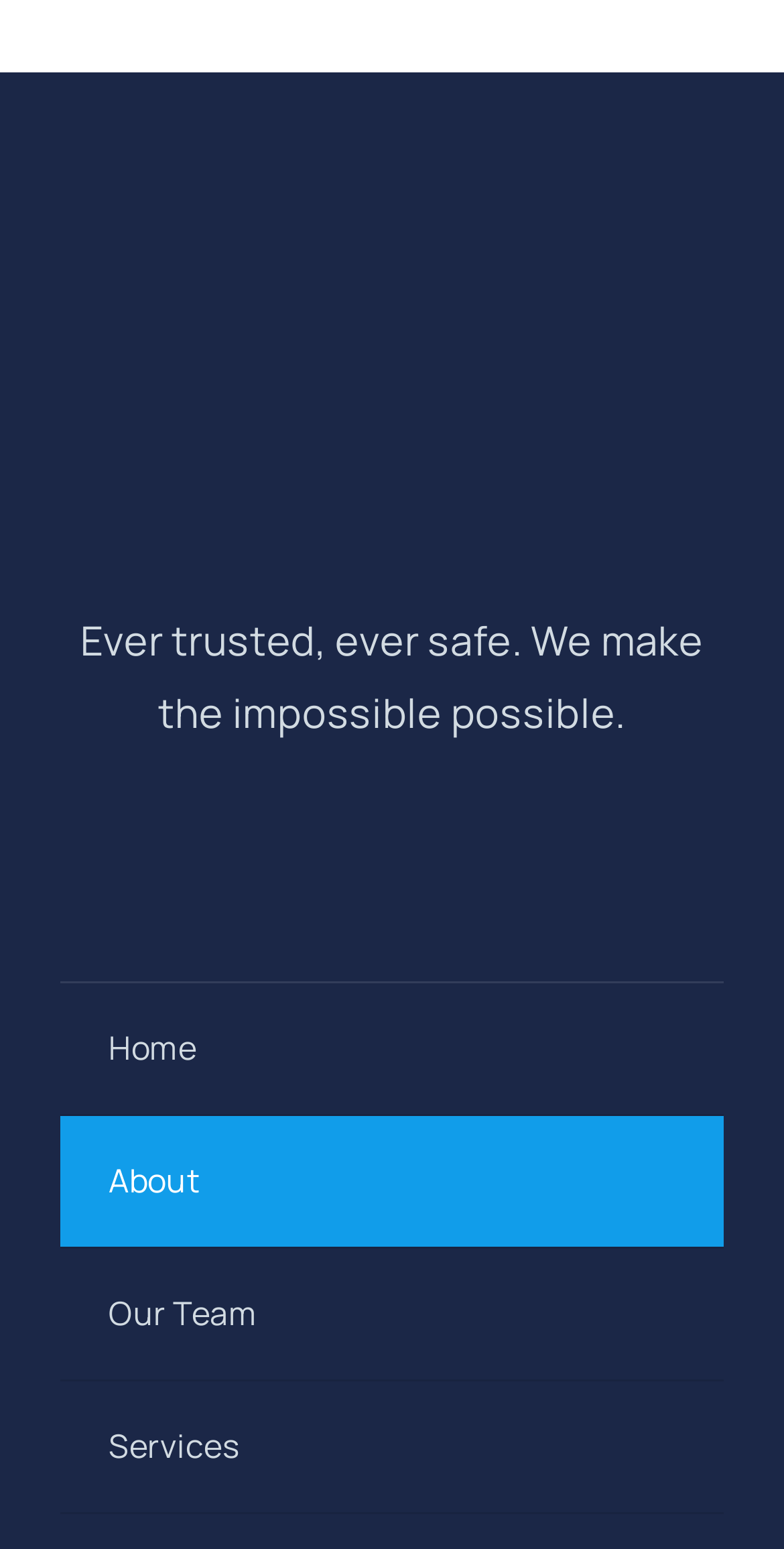Bounding box coordinates should be in the format (top-left x, top-left y, bottom-right x, bottom-right y) and all values should be floating point numbers between 0 and 1. Determine the bounding box coordinate for the UI element described as: Our Team

[0.077, 0.806, 0.923, 0.891]